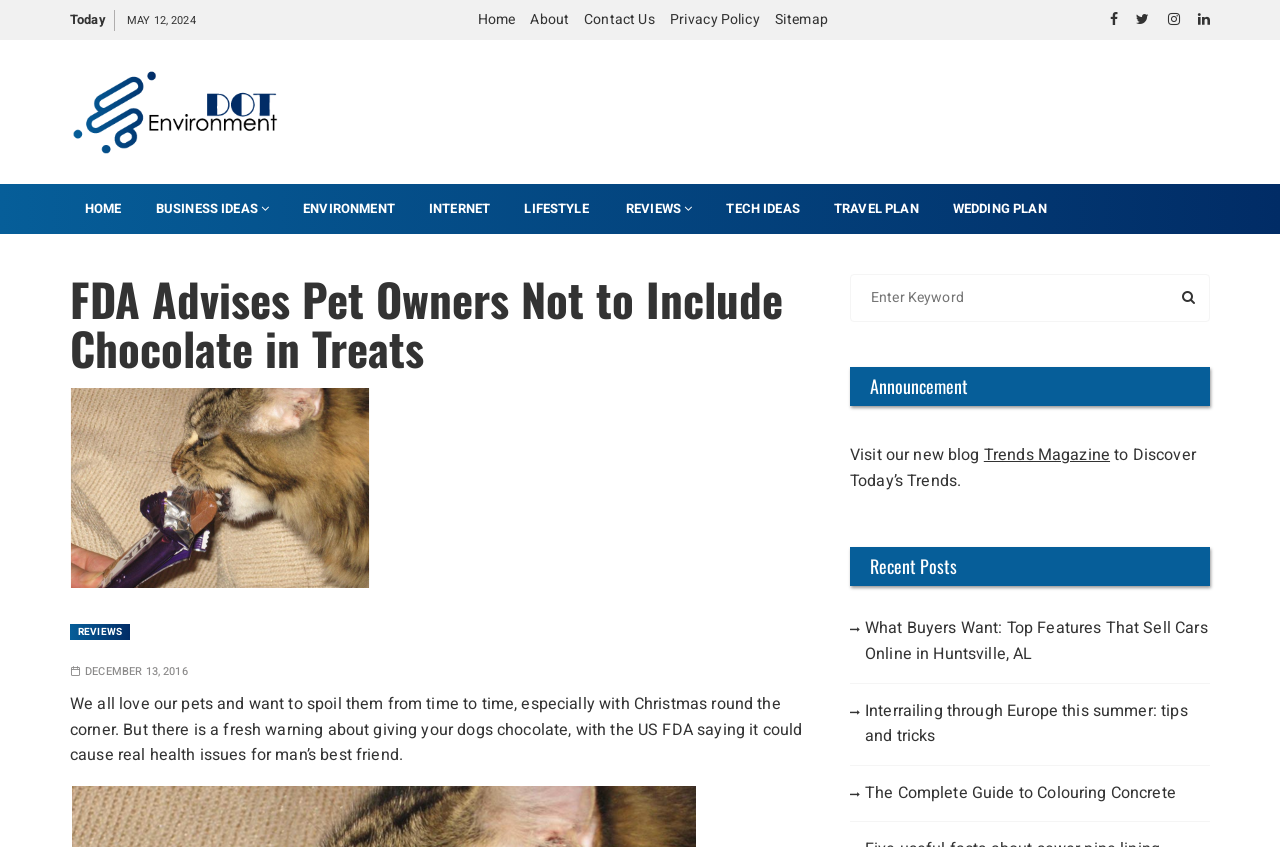Give a succinct answer to this question in a single word or phrase: 
How many links are there in the main navigation menu?

7